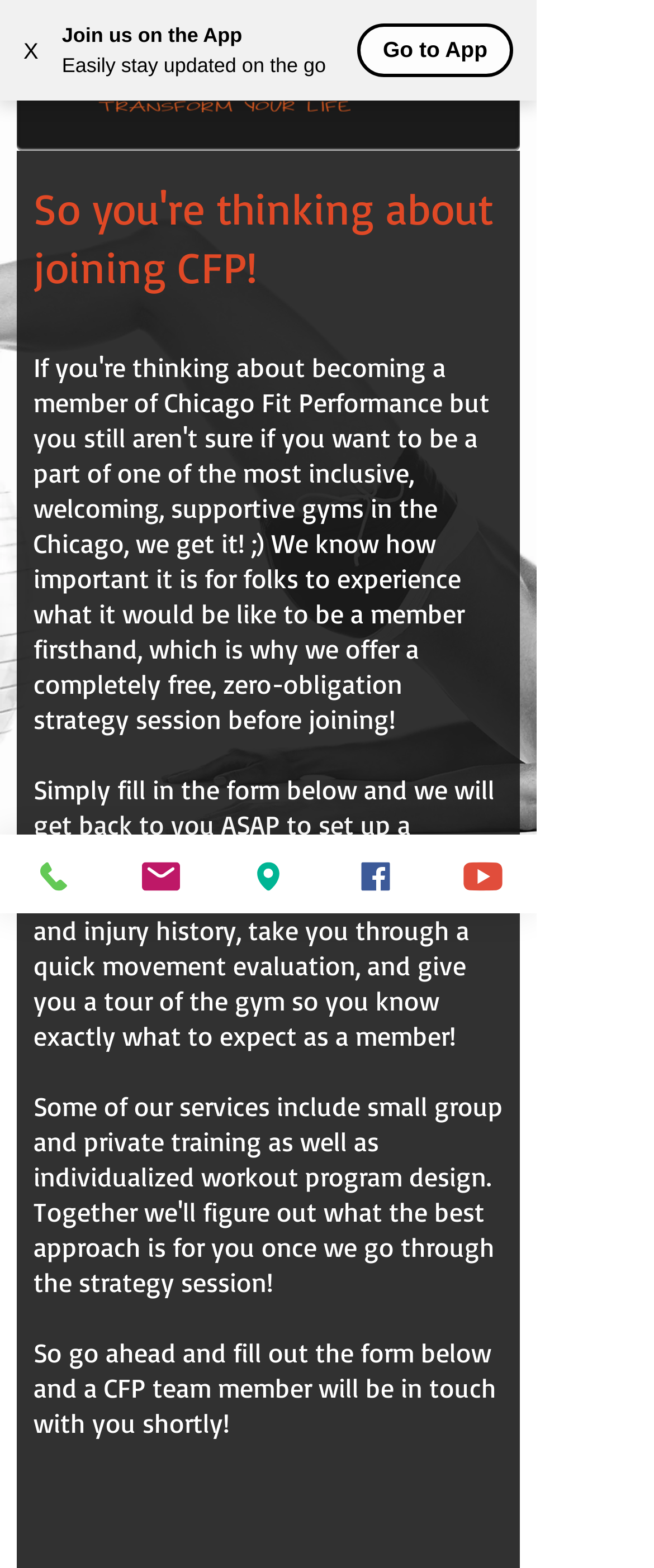Respond with a single word or phrase:
What is the location of the 'Go to App' button?

Top-right corner